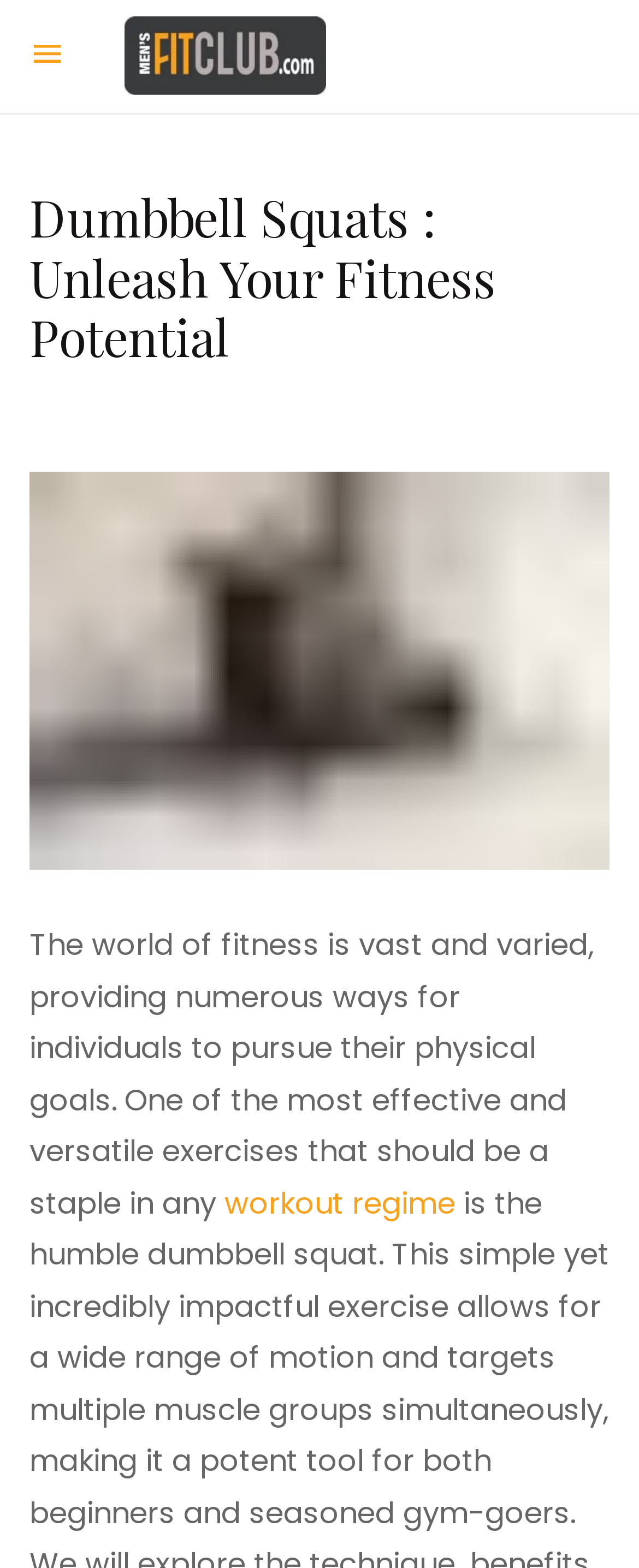Find and provide the bounding box coordinates for the UI element described here: "About the Guild of Archivists". The coordinates should be given as four float numbers between 0 and 1: [left, top, right, bottom].

None